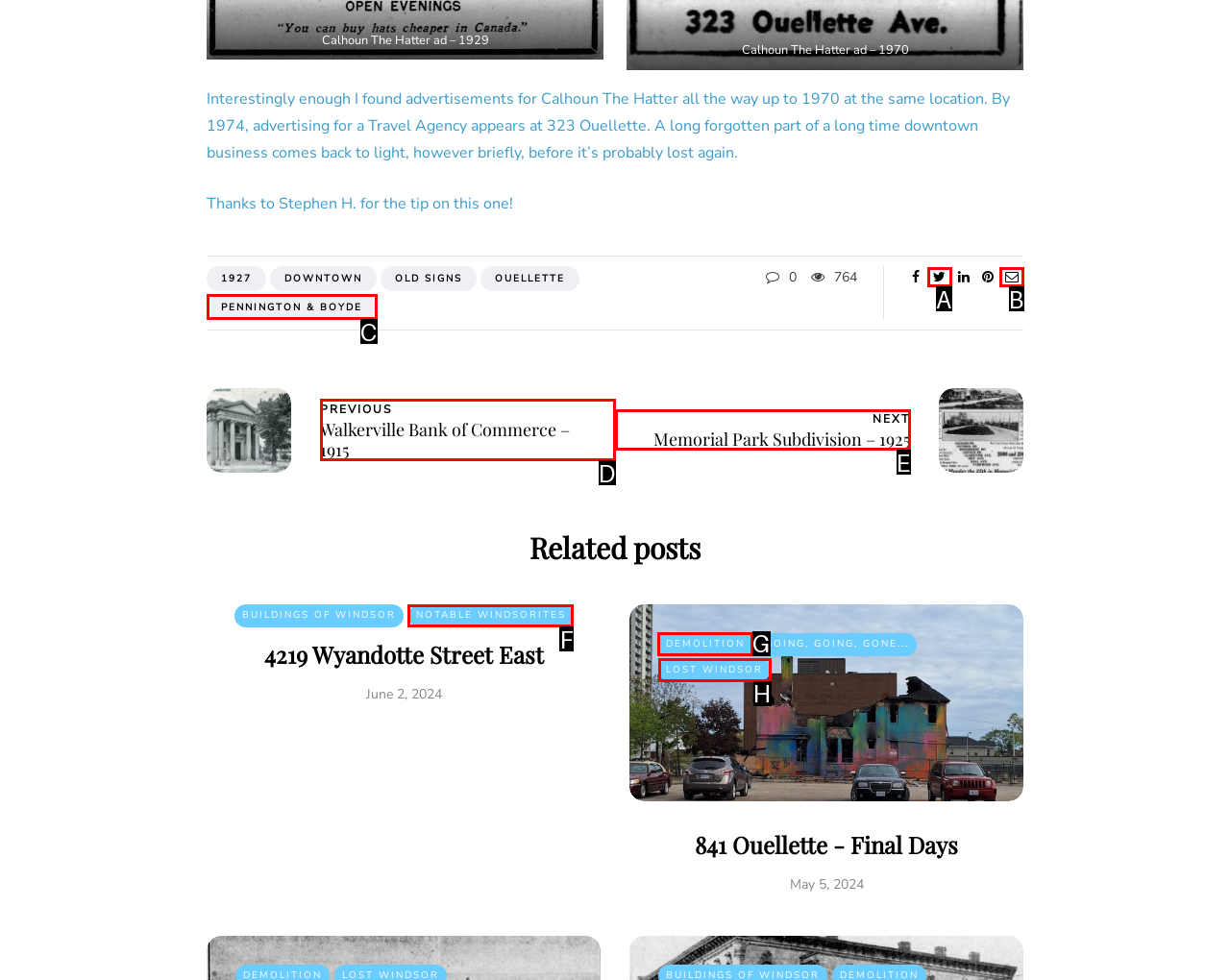Which option should you click on to fulfill this task: Check the 'DEMOLITION' link? Answer with the letter of the correct choice.

G